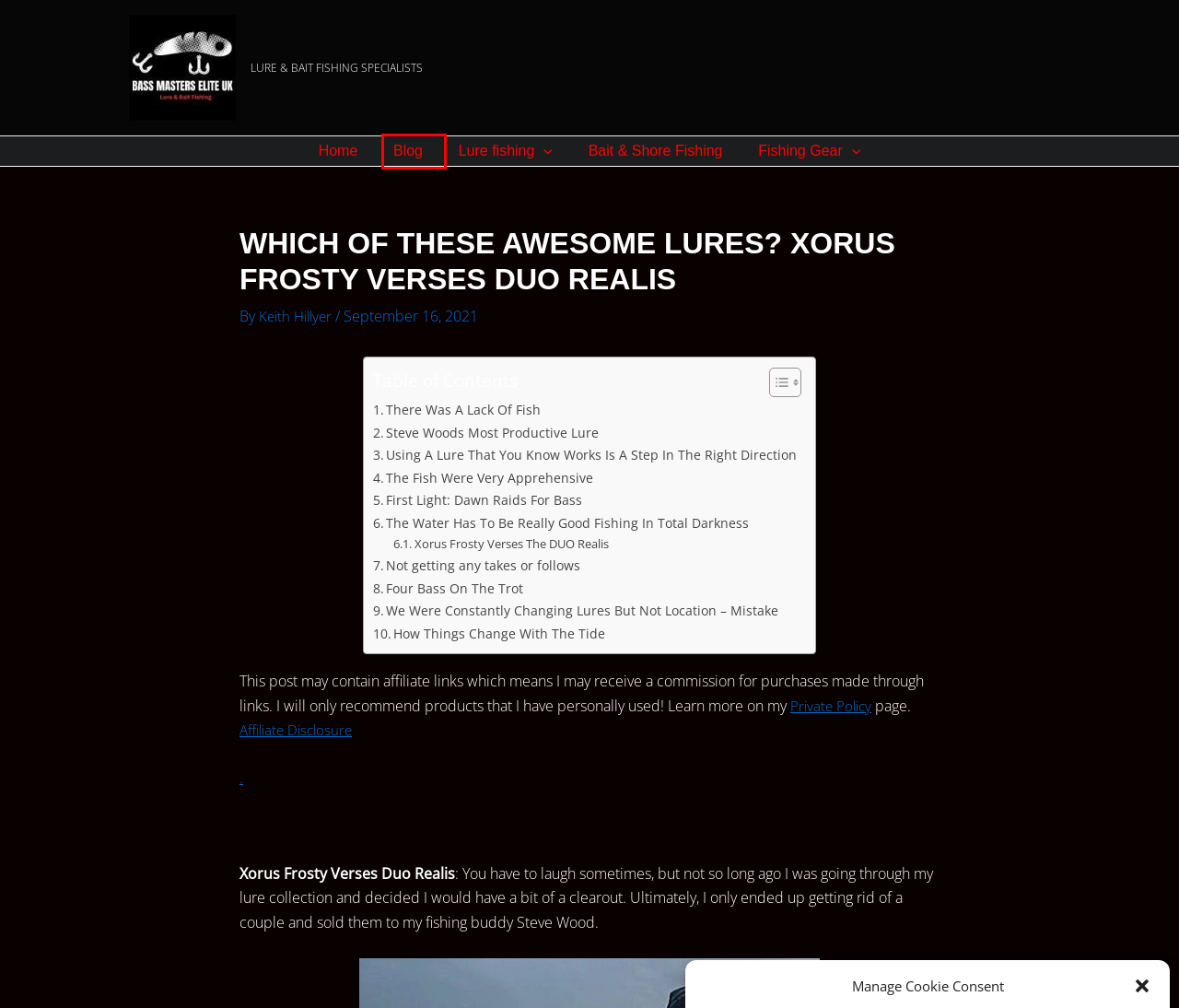You have a screenshot of a webpage with a red bounding box around an element. Identify the webpage description that best fits the new page that appears after clicking the selected element in the red bounding box. Here are the candidates:
A. Lure fishing Archives - LURE FISHING - BASS MASTERS ELITE UK
B. Blog - Lure Fishing - Bass Masters Elite UK
C. Bait & Shore Fishing Archives - LURE FISHING - BASS MASTERS ELITE UK
D. Bass Masters Elite UK - Lure & Bait Fishing Specialists
E. Fishing Gear Archives - LURE FISHING - BASS MASTERS ELITE UK
F. Privacy Page -Bass Masters Elite UK
G. Lure Fishing in Tunisia Where Are The Bass - Bass Masters Elite
H. Affiliate Disclaimer - Bass Masters Elite UK

B